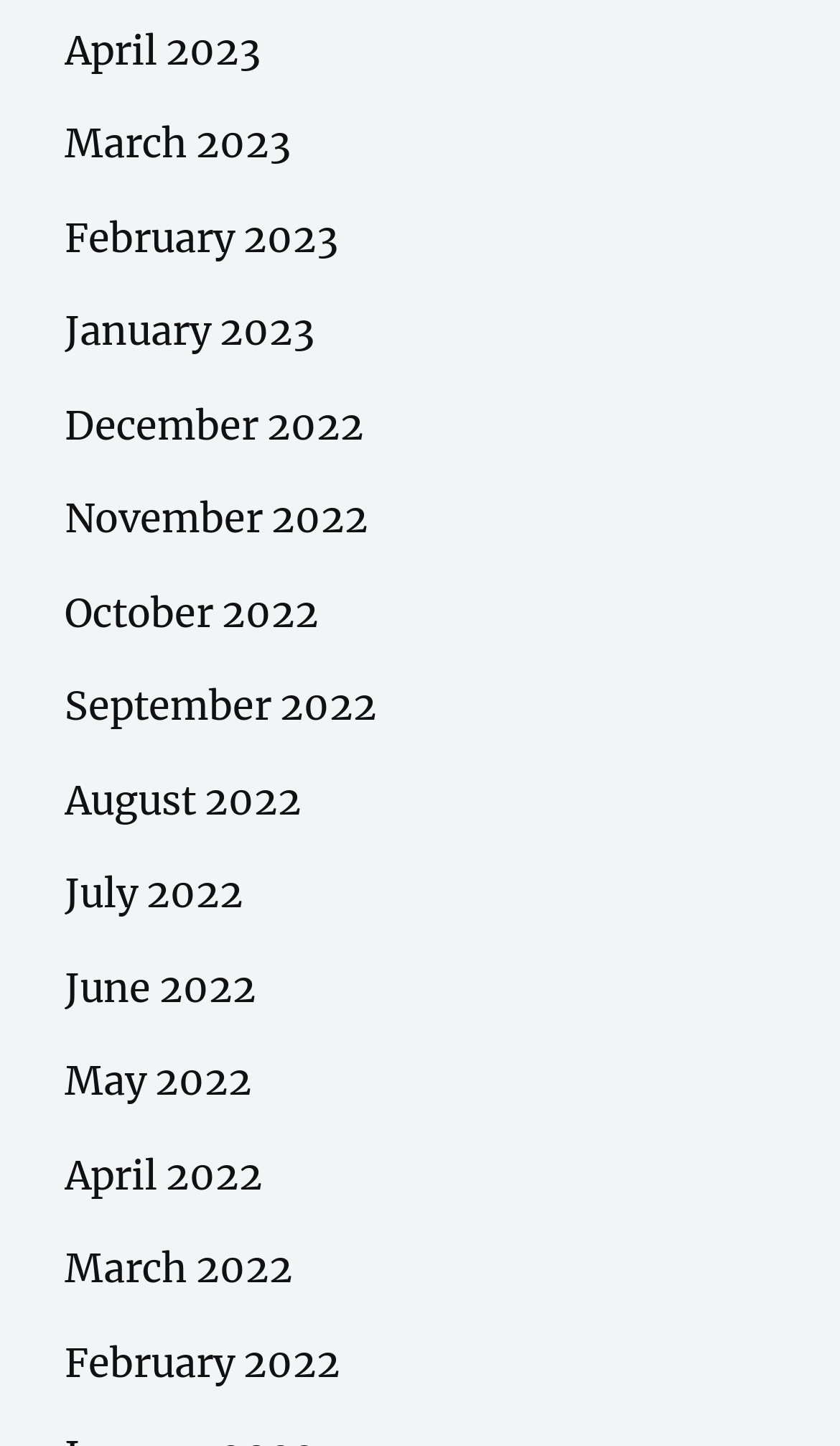Kindly determine the bounding box coordinates of the area that needs to be clicked to fulfill this instruction: "view April 2023".

[0.077, 0.011, 0.31, 0.058]